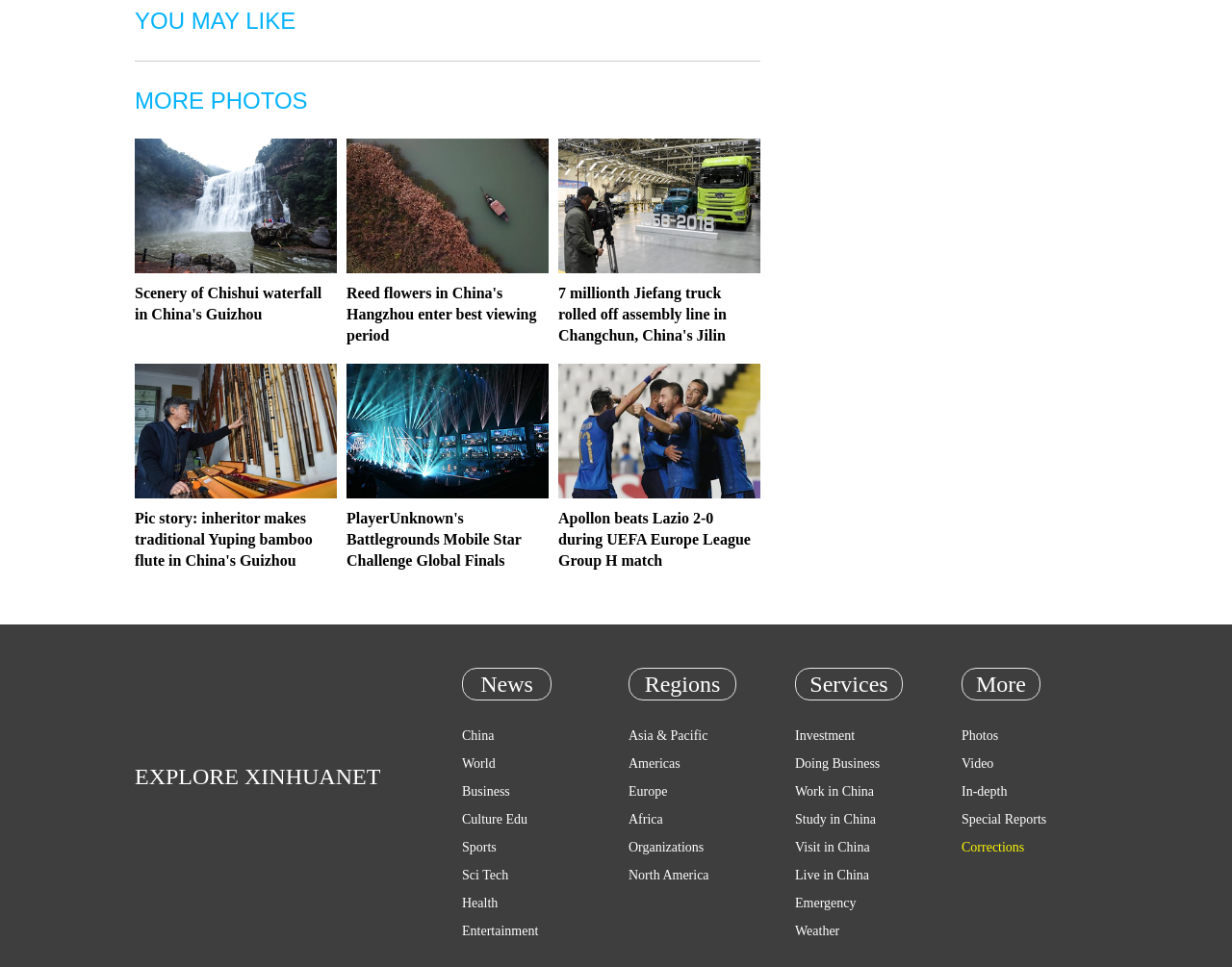Please identify the bounding box coordinates of the region to click in order to complete the given instruction: "Explore news about Asia & Pacific". The coordinates should be four float numbers between 0 and 1, i.e., [left, top, right, bottom].

[0.51, 0.753, 0.575, 0.768]